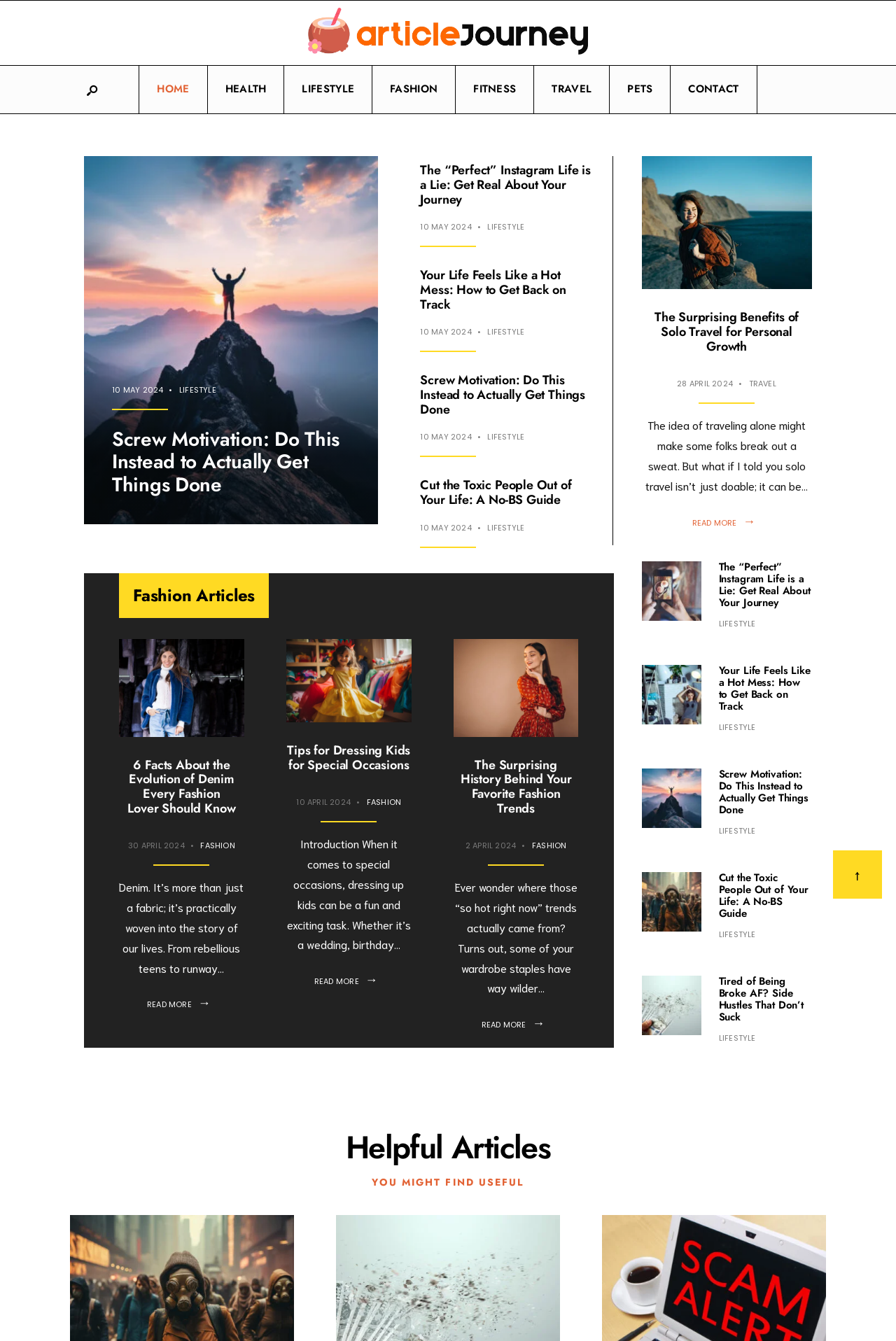What is the date of the article 'Screw Motivation: Do This Instead to Actually Get Things Done'?
From the image, provide a succinct answer in one word or a short phrase.

10 MAY 2024